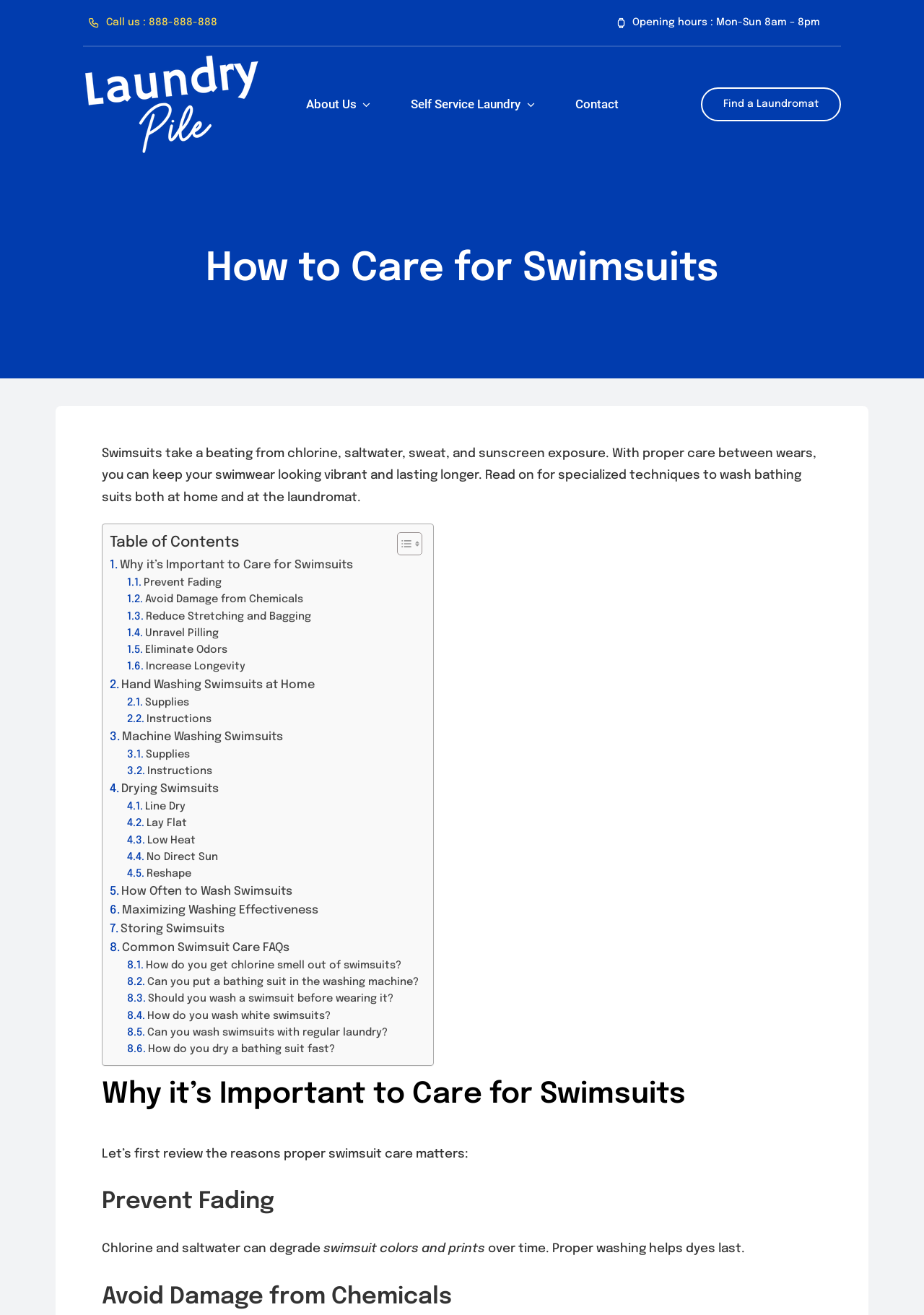Using the element description parent_node: Subscribe name="FNAME" placeholder="First Name", predict the bounding box coordinates for the UI element. Provide the coordinates in (top-left x, top-left y, bottom-right x, bottom-right y) format with values ranging from 0 to 1.

None